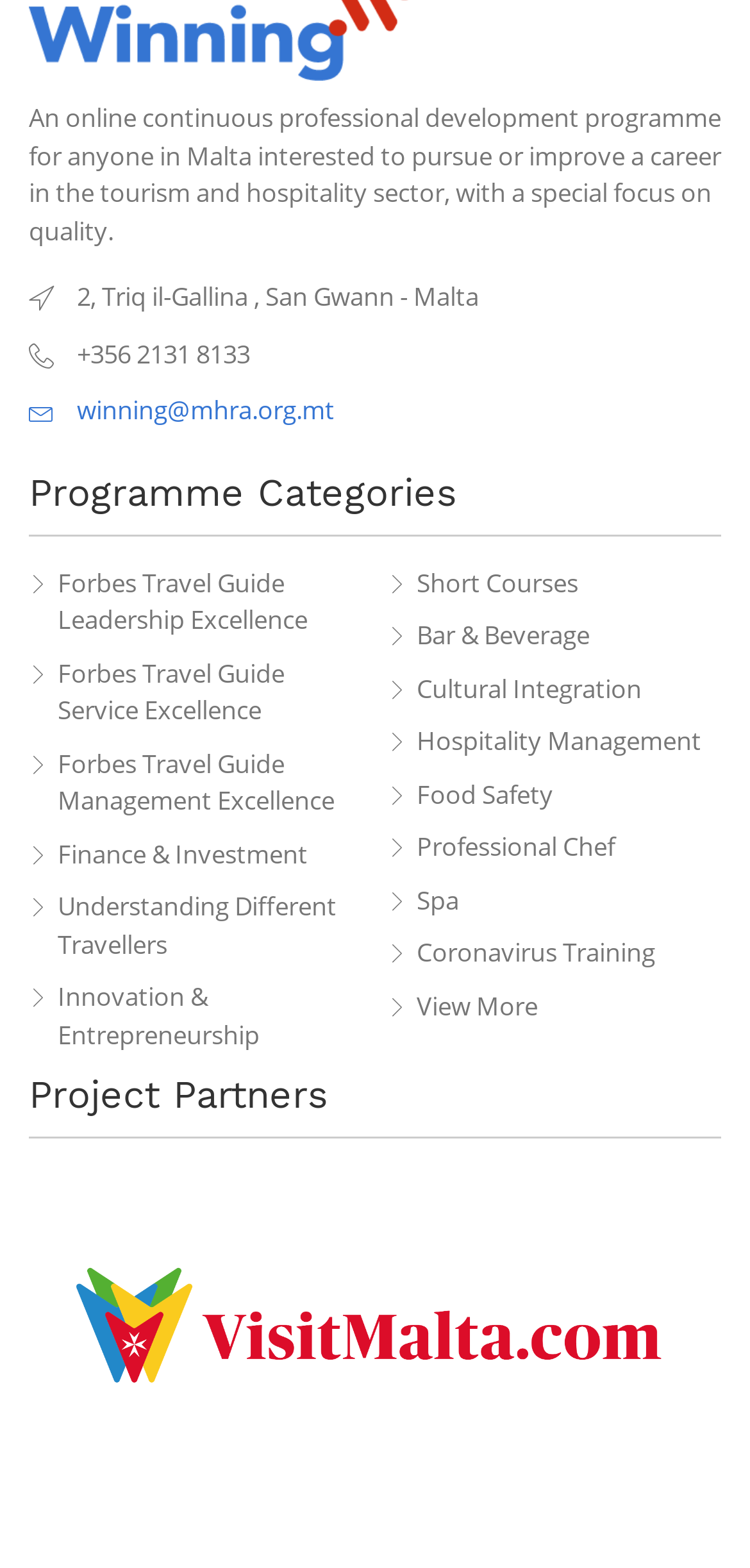Respond to the question below with a single word or phrase:
What is the phone number of the programme?

+356 2131 8133